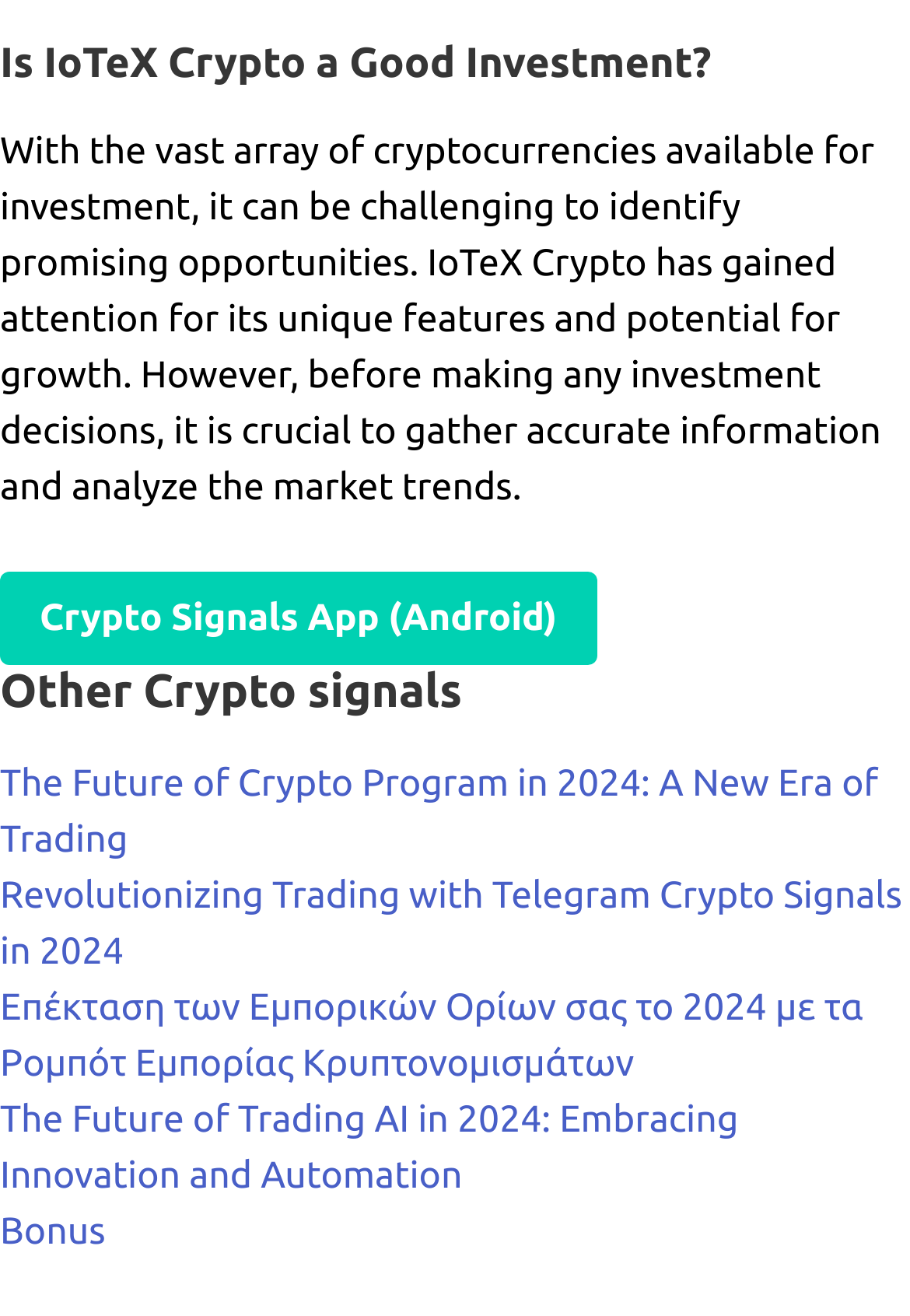Examine the image carefully and respond to the question with a detailed answer: 
How many links are provided for other crypto signals?

There are five links provided under the heading 'Other Crypto signals', which are 'Crypto Signals App (Android)', 'The Future of Crypto Program in 2024: A New Era of Trading', 'Revolutionizing Trading with Telegram Crypto Signals in 2024', 'Επέκταση των Εμπορικών Ορίων σας το 2024 με τα Ρομπότ Εμπορίας Κρυπτονομισμάτων', and 'The Future of Trading AI in 2024: Embracing Innovation and Automation'.